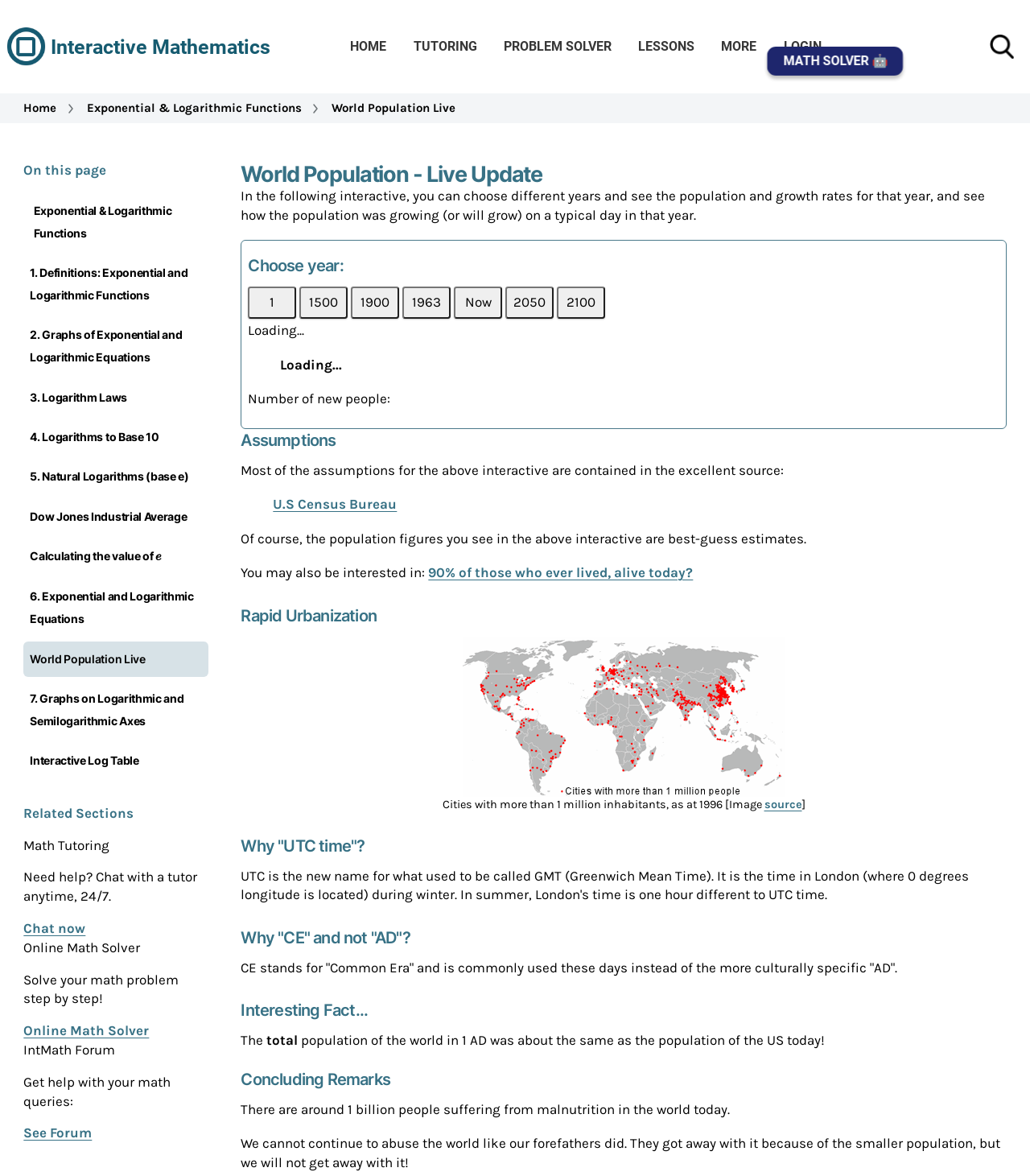Locate the bounding box coordinates of the clickable part needed for the task: "Search by expertise, name or affiliation".

None